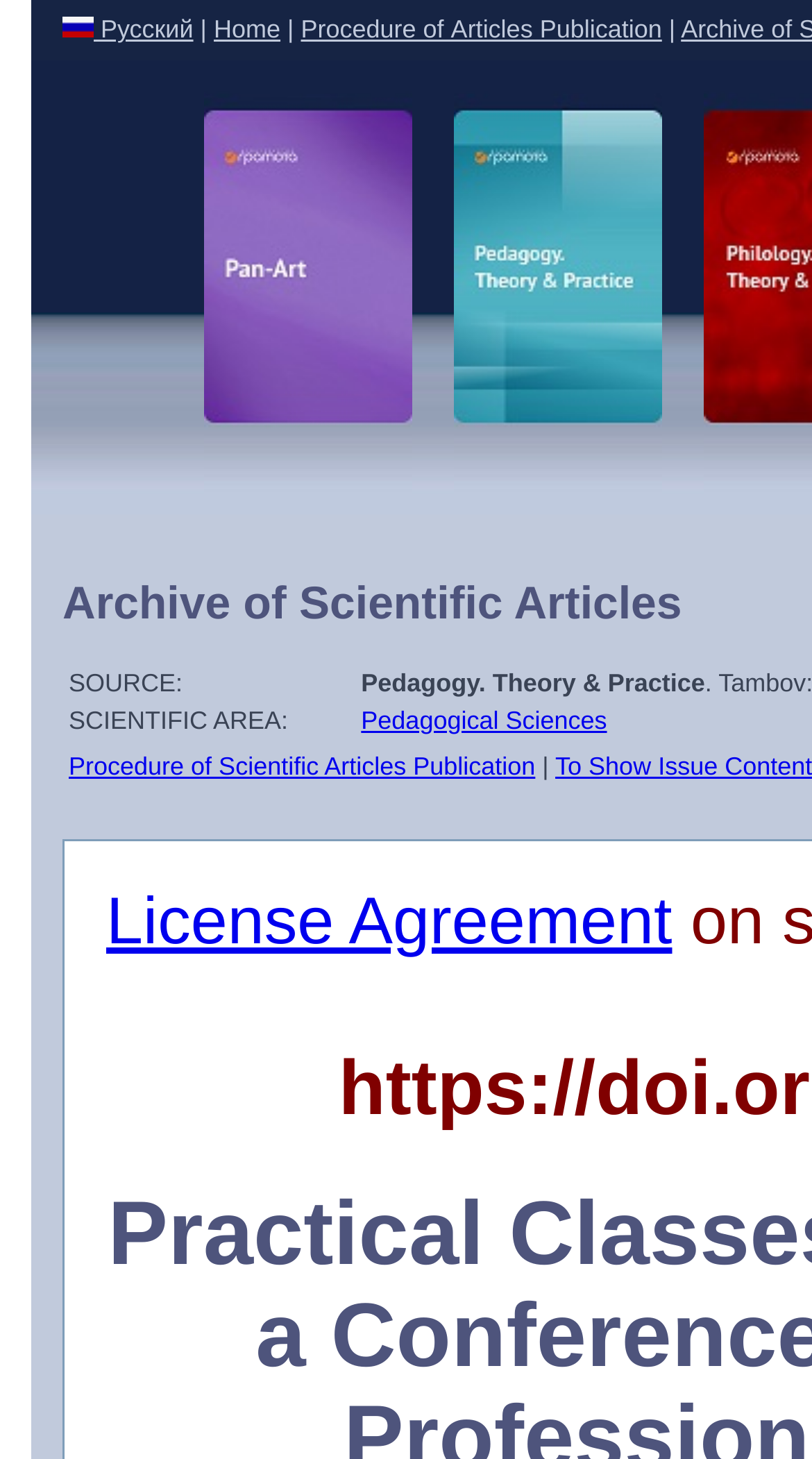Please mark the clickable region by giving the bounding box coordinates needed to complete this instruction: "Click the 'Show full list' button".

None